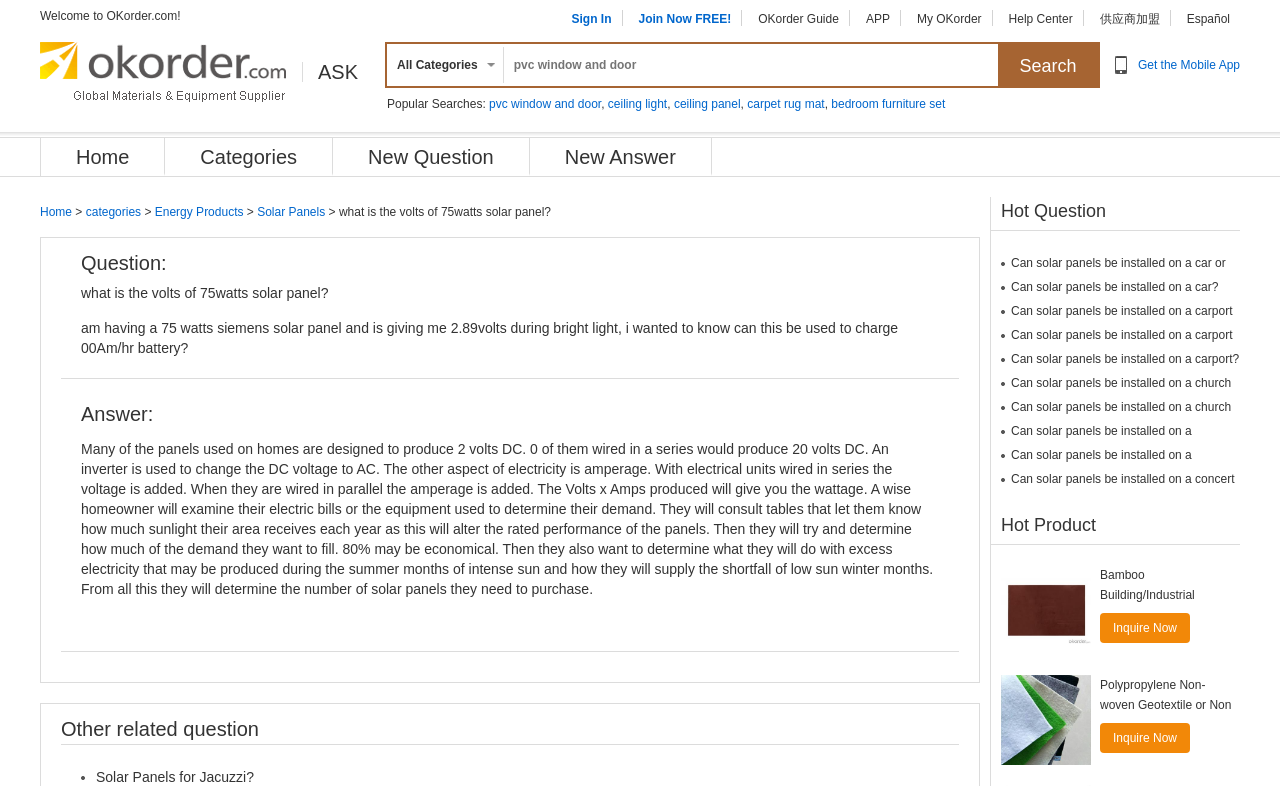With reference to the screenshot, provide a detailed response to the question below:
What is the type of battery mentioned in the question?

The question being asked mentions a 00Am/hr battery, which is the type of battery the user wants to charge using the 75 watts Siemens solar panel. This information can be found in the question description on the webpage.